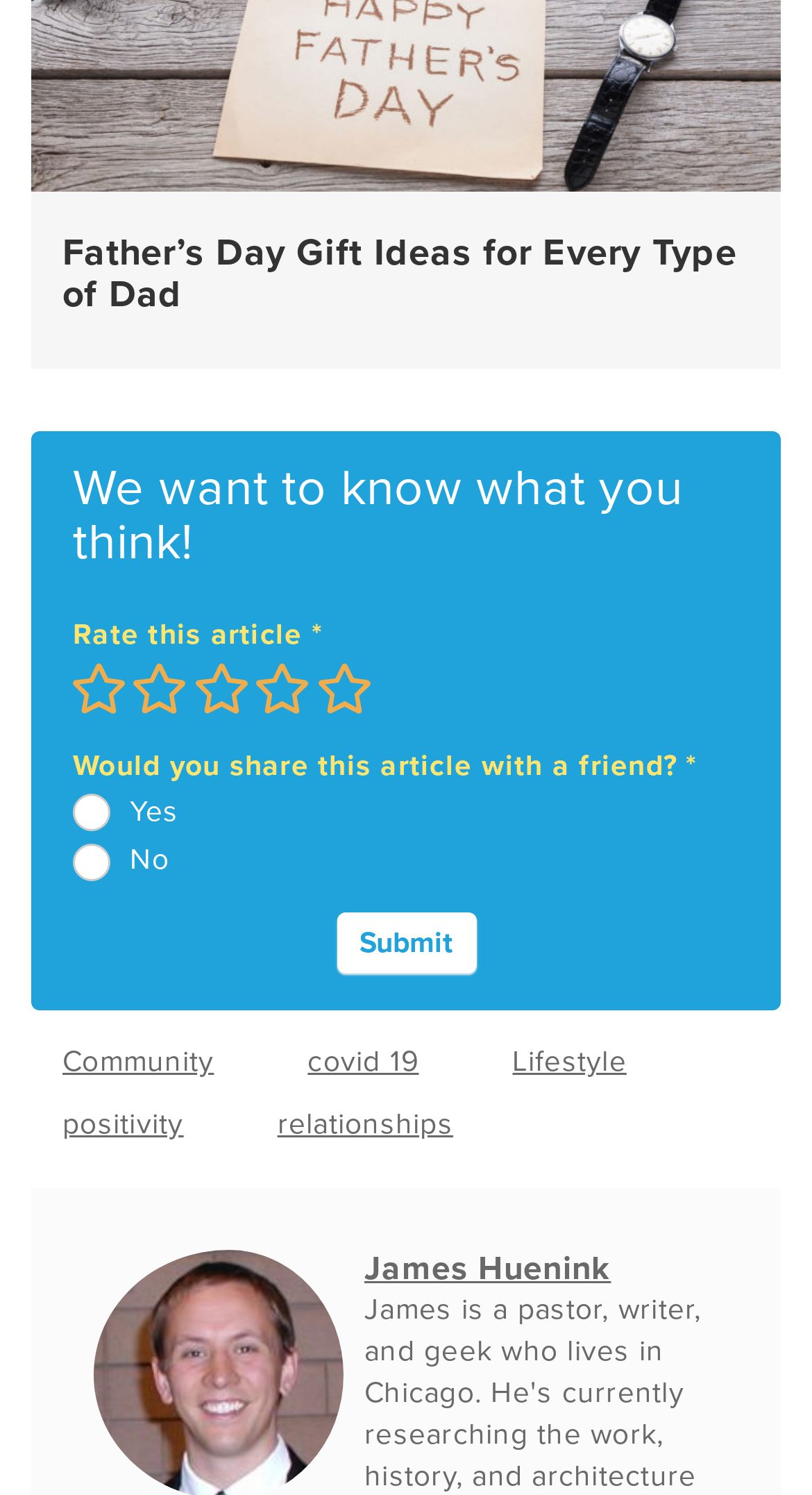Can you determine the bounding box coordinates of the area that needs to be clicked to fulfill the following instruction: "Submit the survey"?

[0.414, 0.61, 0.586, 0.651]